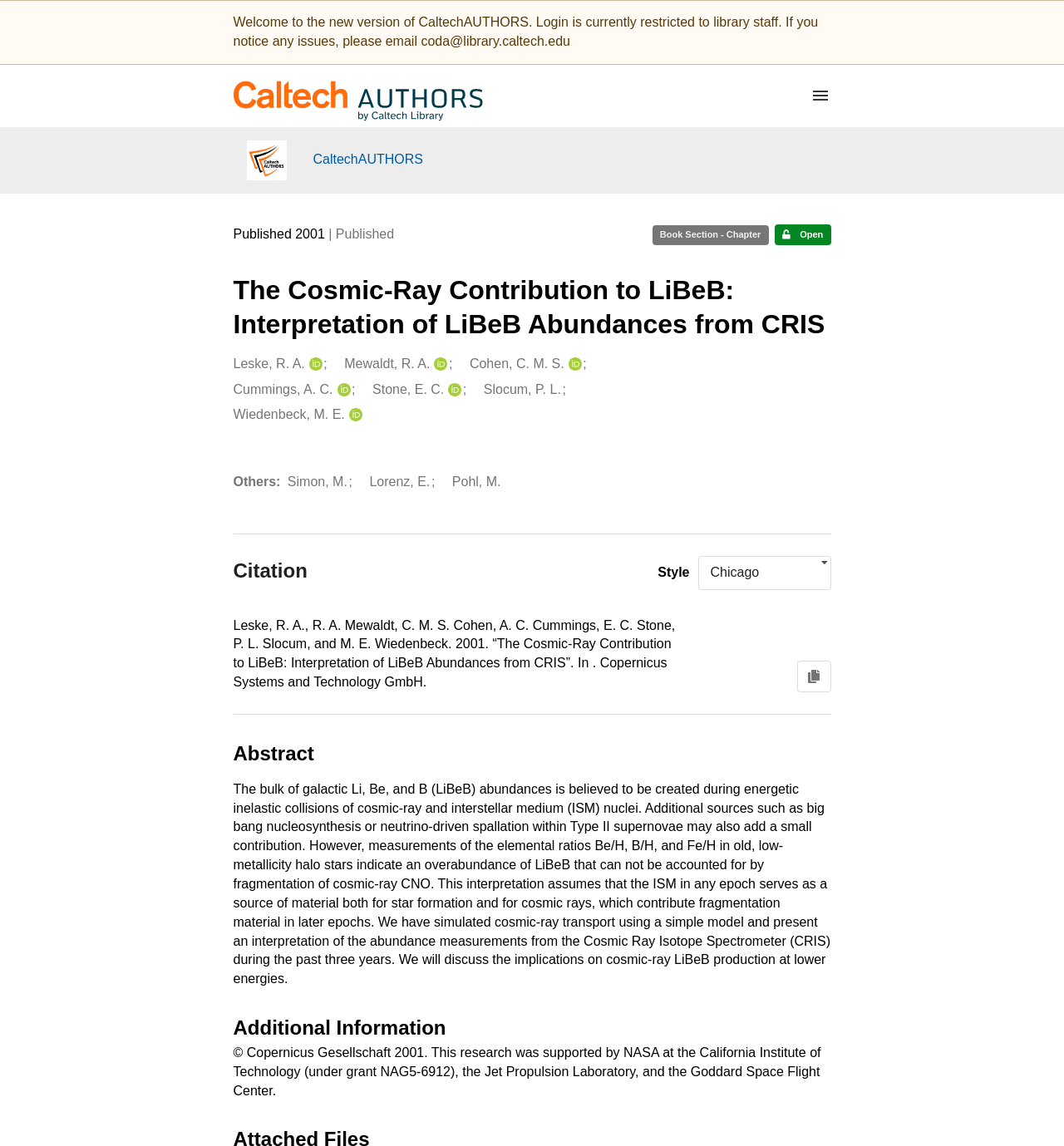What is the purpose of the 'Copy to clipboard' button?
Please give a well-detailed answer to the question.

The 'Copy to clipboard' button is located in the 'Record citations' region, below the citation style listbox. Its purpose is to allow users to copy the citation to their clipboard, likely for further use or reference.